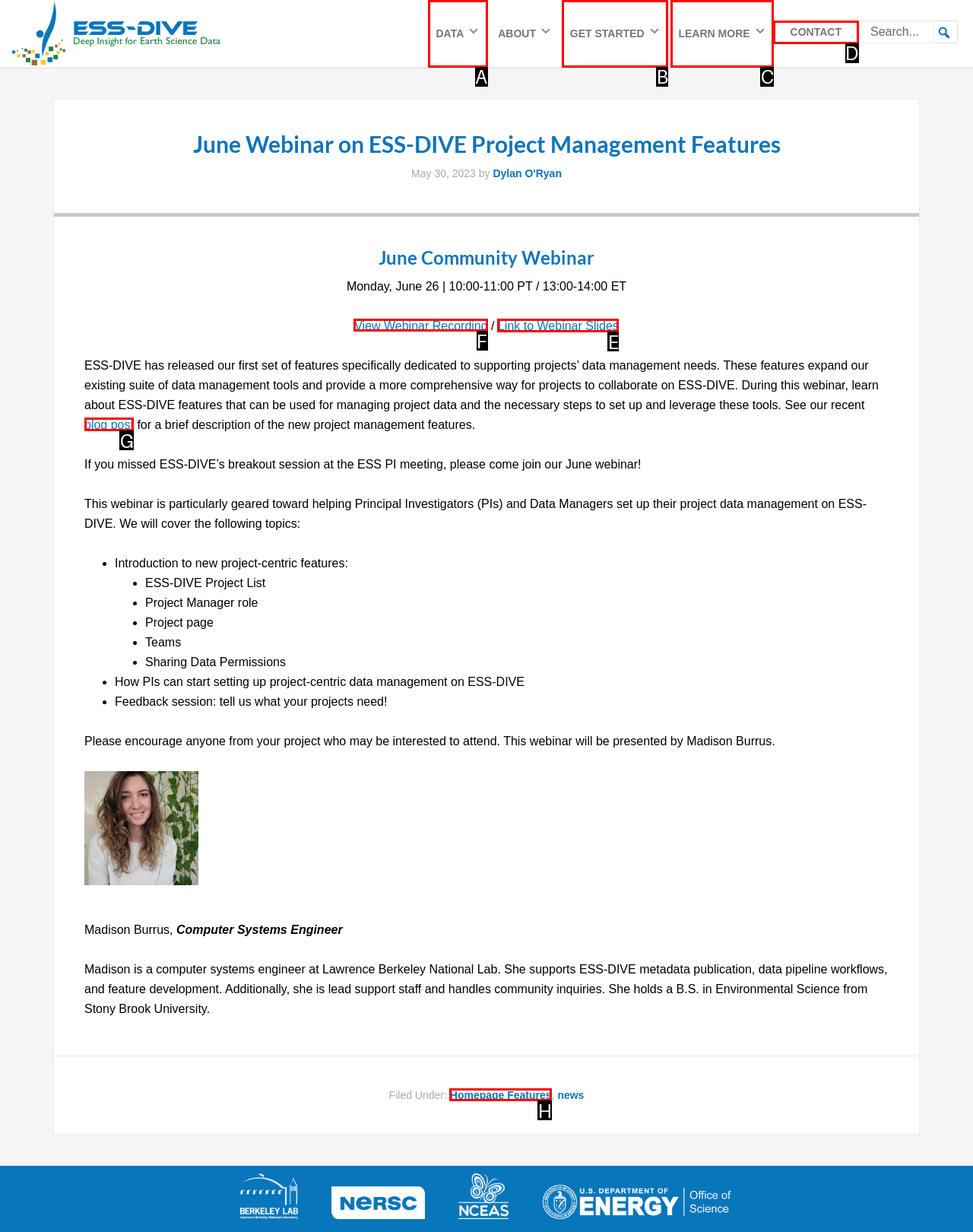Identify the HTML element that should be clicked to accomplish the task: View the webinar recording
Provide the option's letter from the given choices.

F